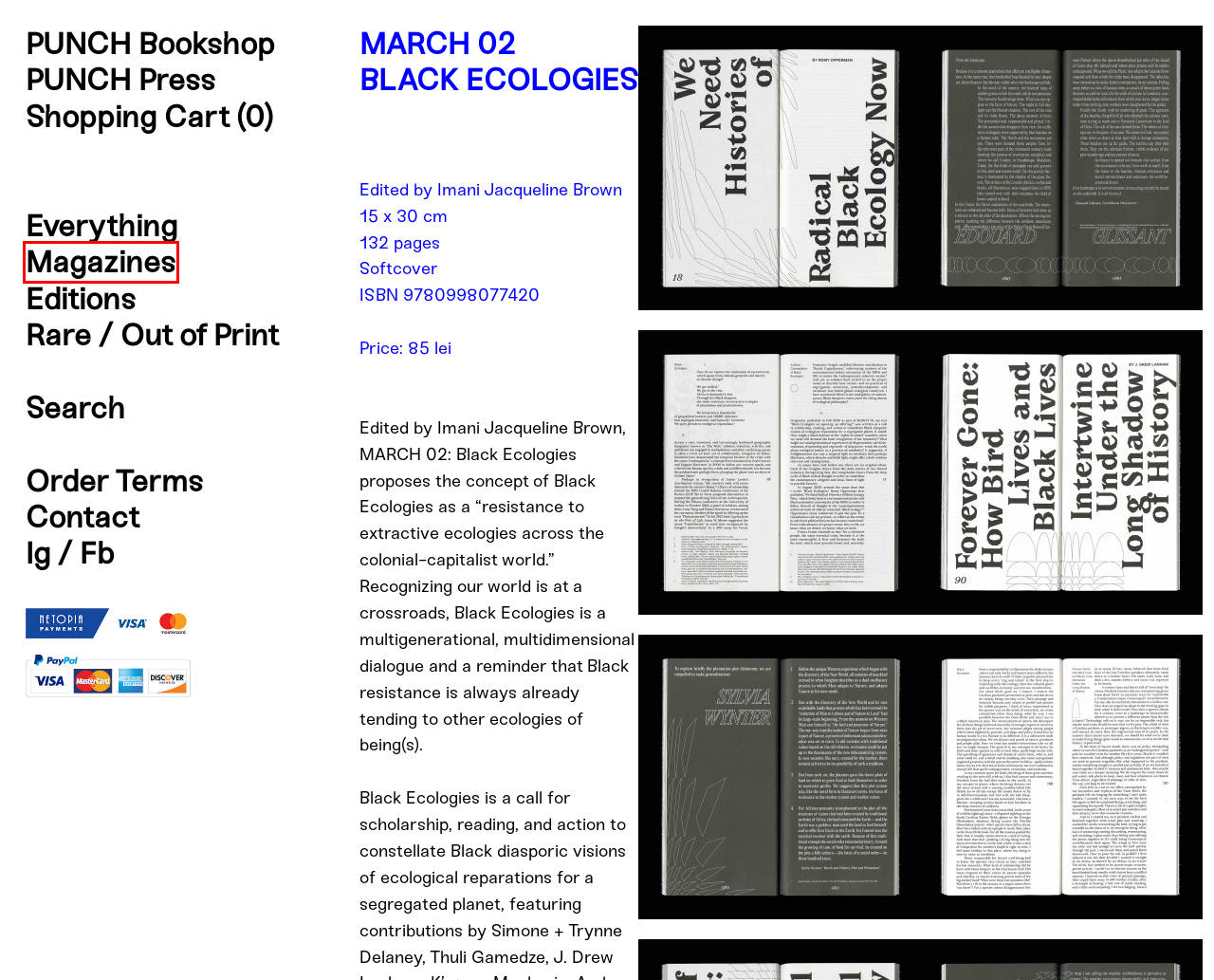Observe the webpage screenshot and focus on the red bounding box surrounding a UI element. Choose the most appropriate webpage description that corresponds to the new webpage after clicking the element in the bounding box. Here are the candidates:
A. Editions : P-U-N-C-H
B. Search : P-U-N-C-H
C. Everything : P-U-N-C-H
D. Rare Books Out of Print : P-U-N-C-H
E. Magazines : P-U-N-C-H
F. Order : P-U-N-C-H
G. Contact : P-U-N-C-H
H. Punch Publications : P-U-N-C-H

E